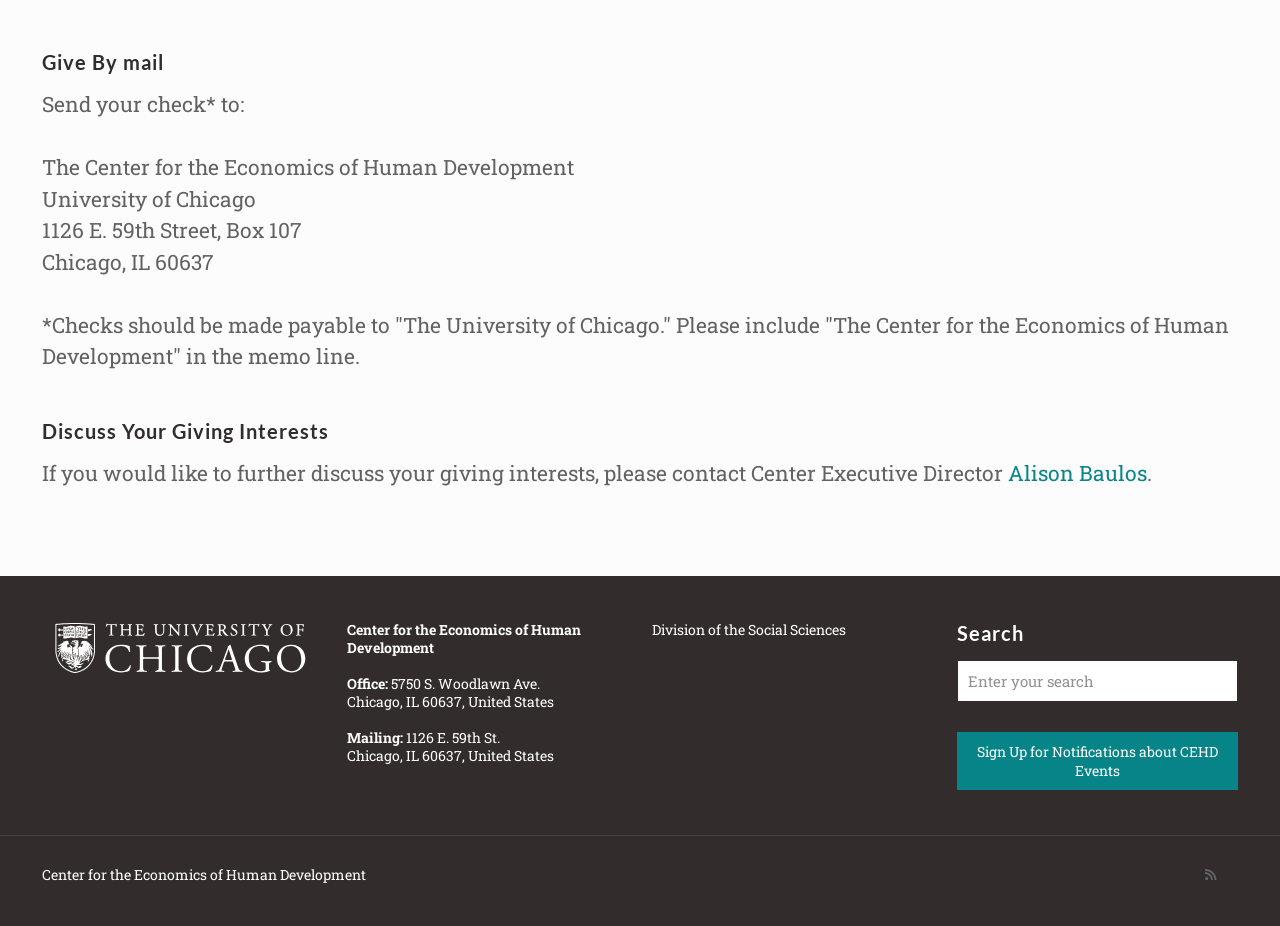What is the office address of the Center for the Economics of Human Development?
Based on the image, provide your answer in one word or phrase.

5750 S. Woodlawn Ave.